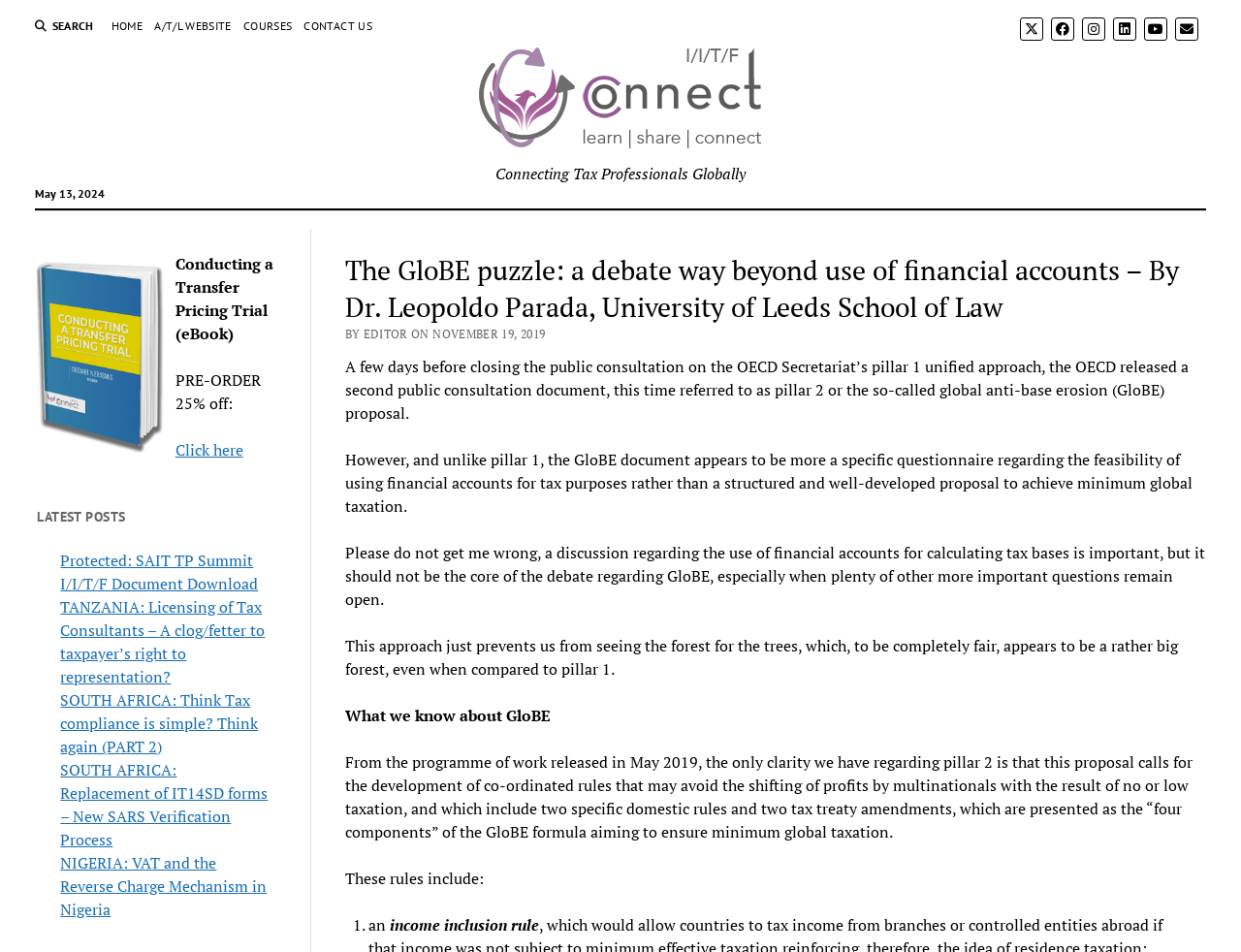Provide a single word or phrase to answer the given question: 
What is the title of the eBook?

Conducting a Transfer Pricing Trial